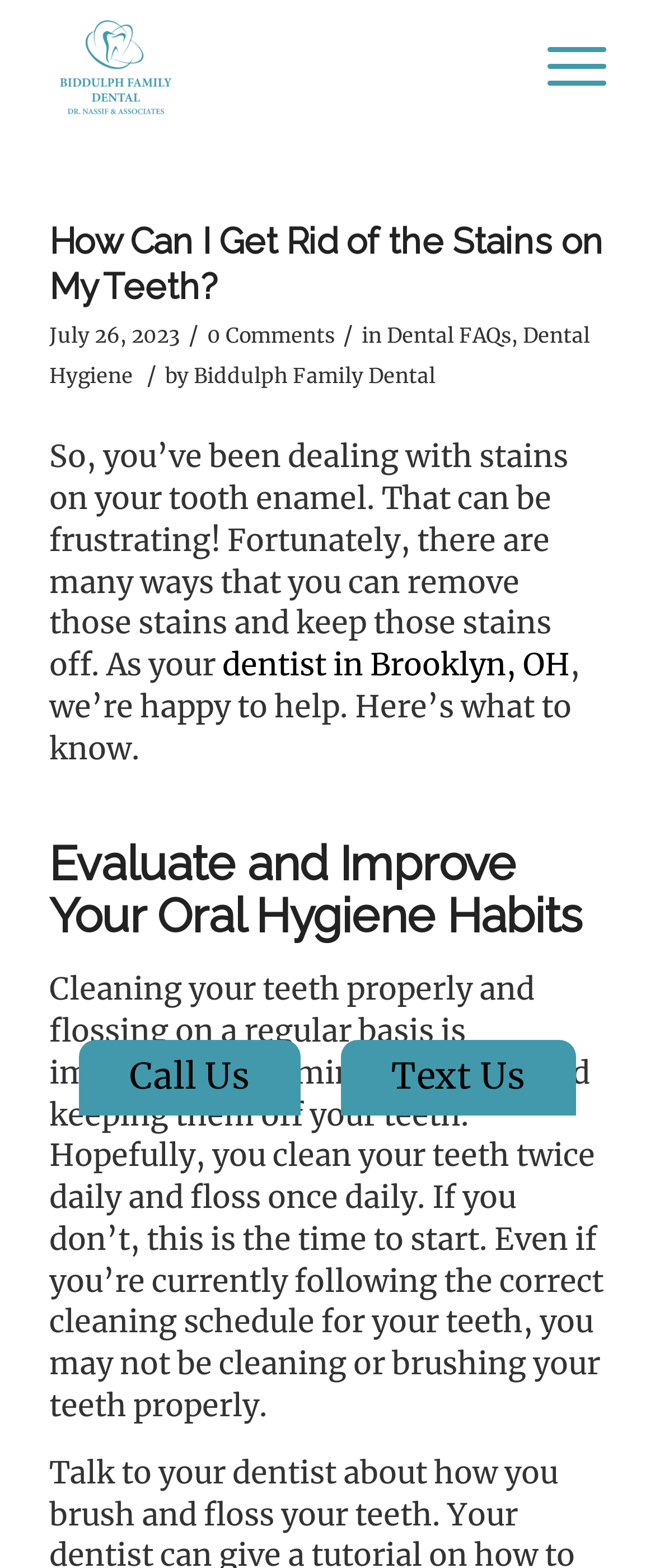What is the date of the article?
Please describe in detail the information shown in the image to answer the question.

The date of the article can be determined by reading the text 'July 26, 2023' which suggests that the article was published on this date.